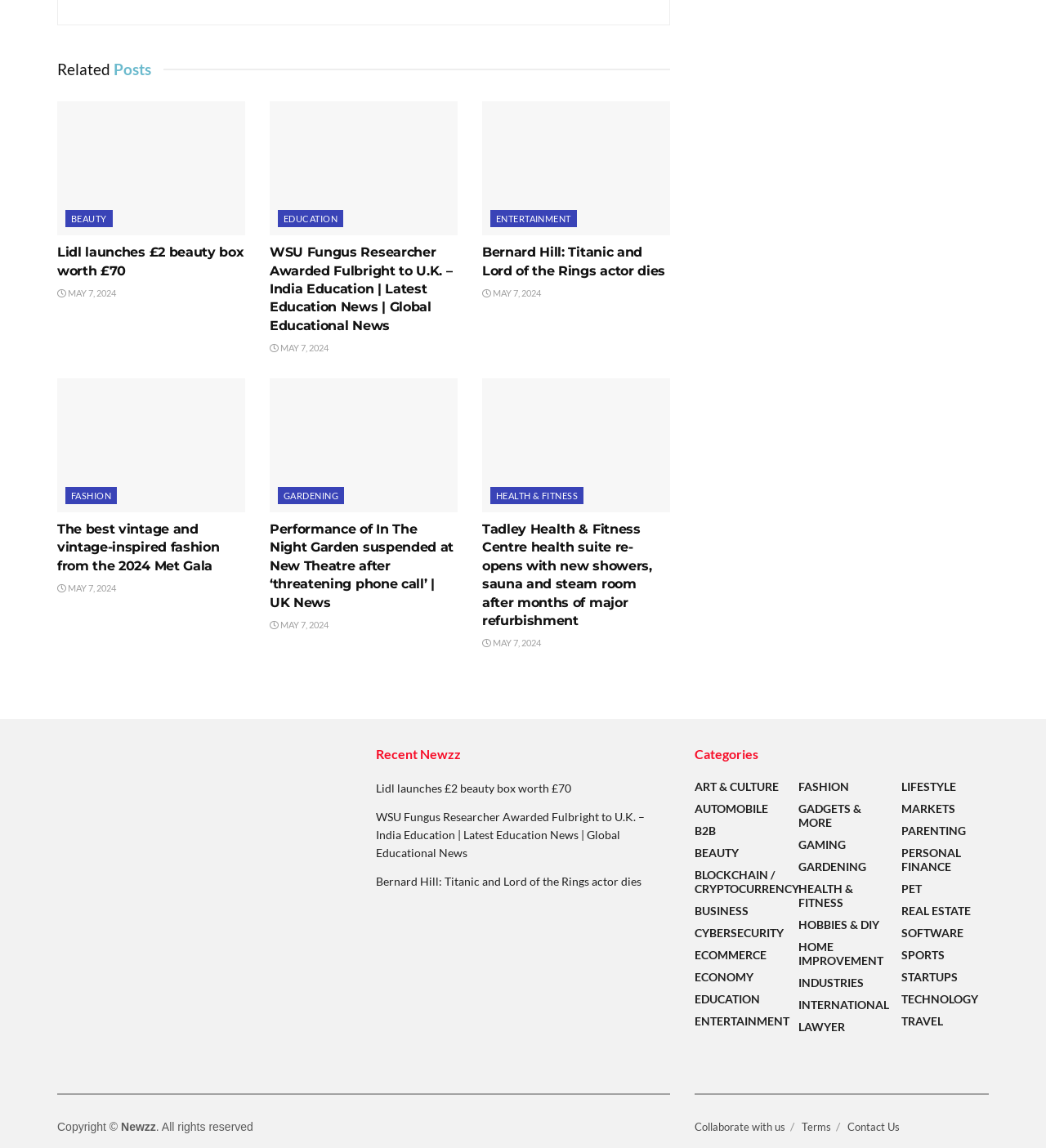Please predict the bounding box coordinates (top-left x, top-left y, bottom-right x, bottom-right y) for the UI element in the screenshot that fits the description: parent_node: HEALTH & FITNESS

[0.461, 0.329, 0.641, 0.446]